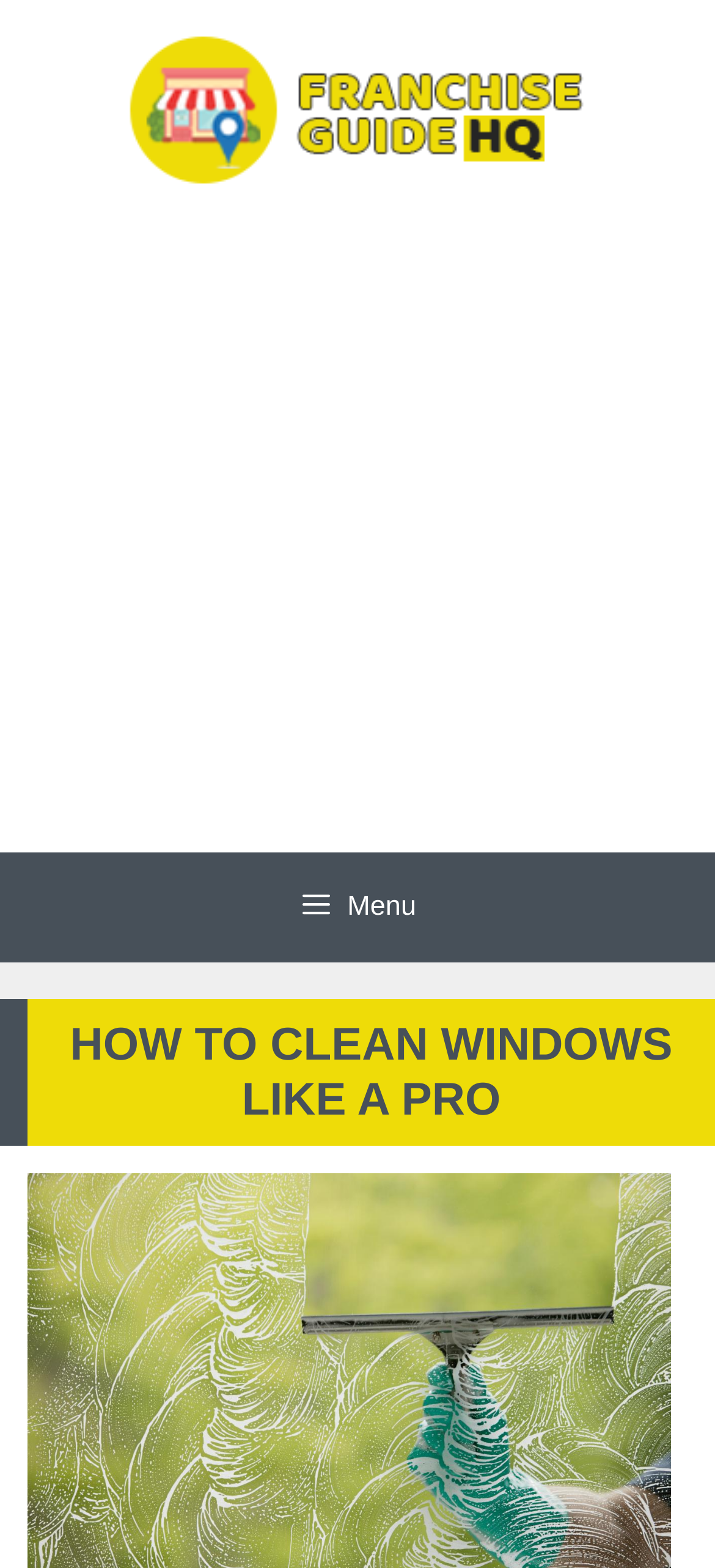Give a detailed account of the webpage, highlighting key information.

The webpage is about cleaning windows, specifically providing a guide on how to do it like a professional. At the top of the page, there is a banner that spans the entire width, containing a link to "Franchise Guide HQ UK" with an accompanying image. Below the banner, there is an advertisement iframe that takes up the full width of the page.

Underneath the advertisement, there is a primary navigation menu that stretches across the page, featuring a button with a menu icon. When expanded, the menu is controlled by the "primary-menu" element.

Further down, there is a prominent header section that contains a heading titled "HOW TO CLEAN WINDOWS LIKE A PRO", which is centered and takes up most of the page's width.